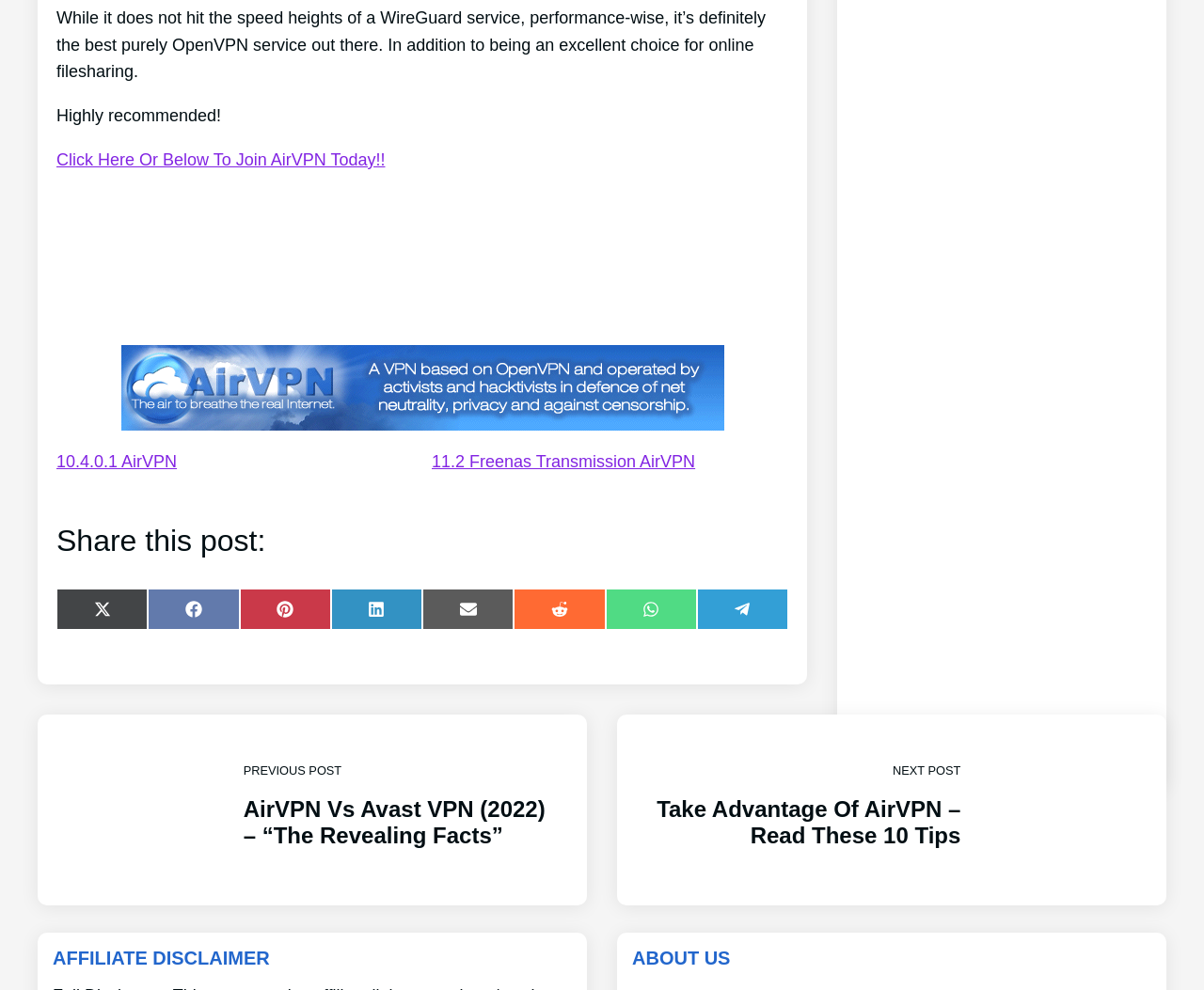For the following element description, predict the bounding box coordinates in the format (top-left x, top-left y, bottom-right x, bottom-right y). All values should be floating point numbers between 0 and 1. Description: 10.4.0.1 AirVPN

[0.047, 0.456, 0.147, 0.475]